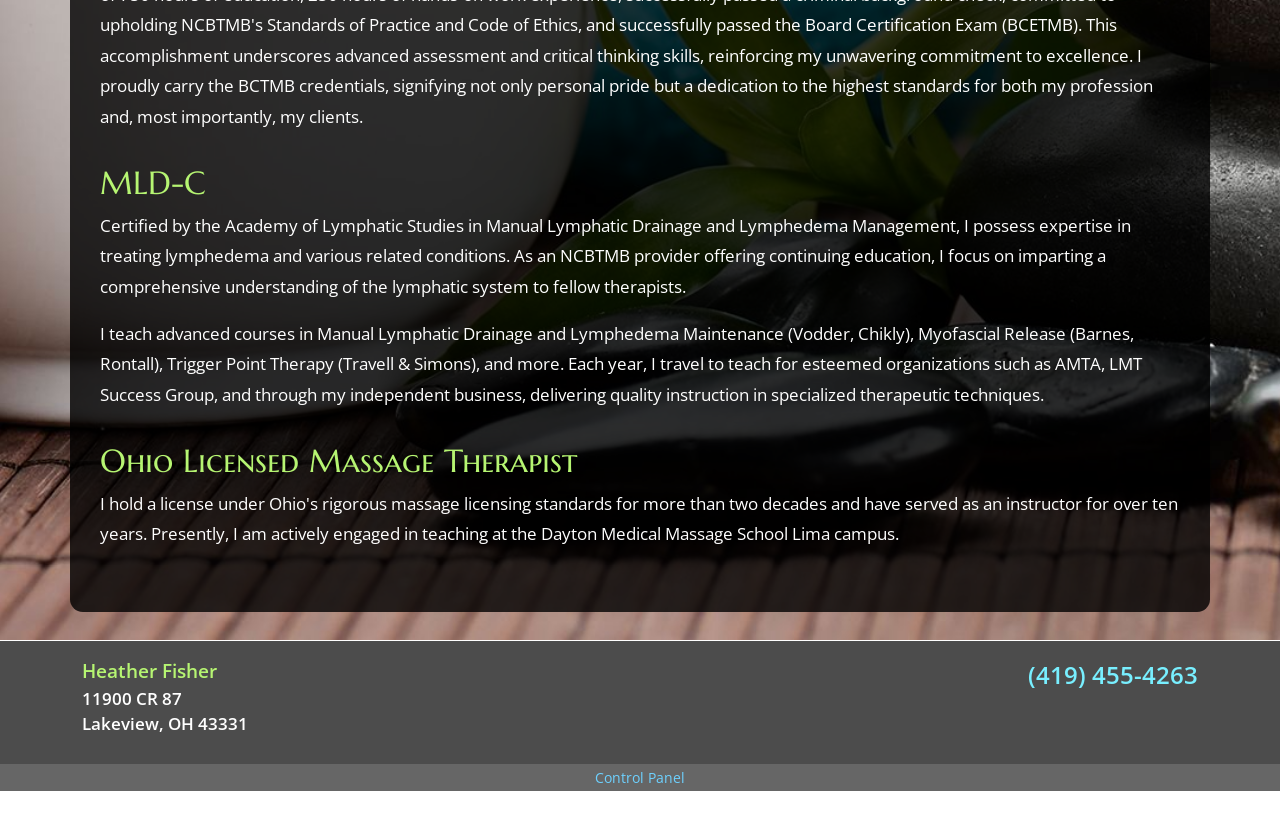Given the description: "Control Panel", determine the bounding box coordinates of the UI element. The coordinates should be formatted as four float numbers between 0 and 1, [left, top, right, bottom].

[0.465, 0.934, 0.535, 0.957]